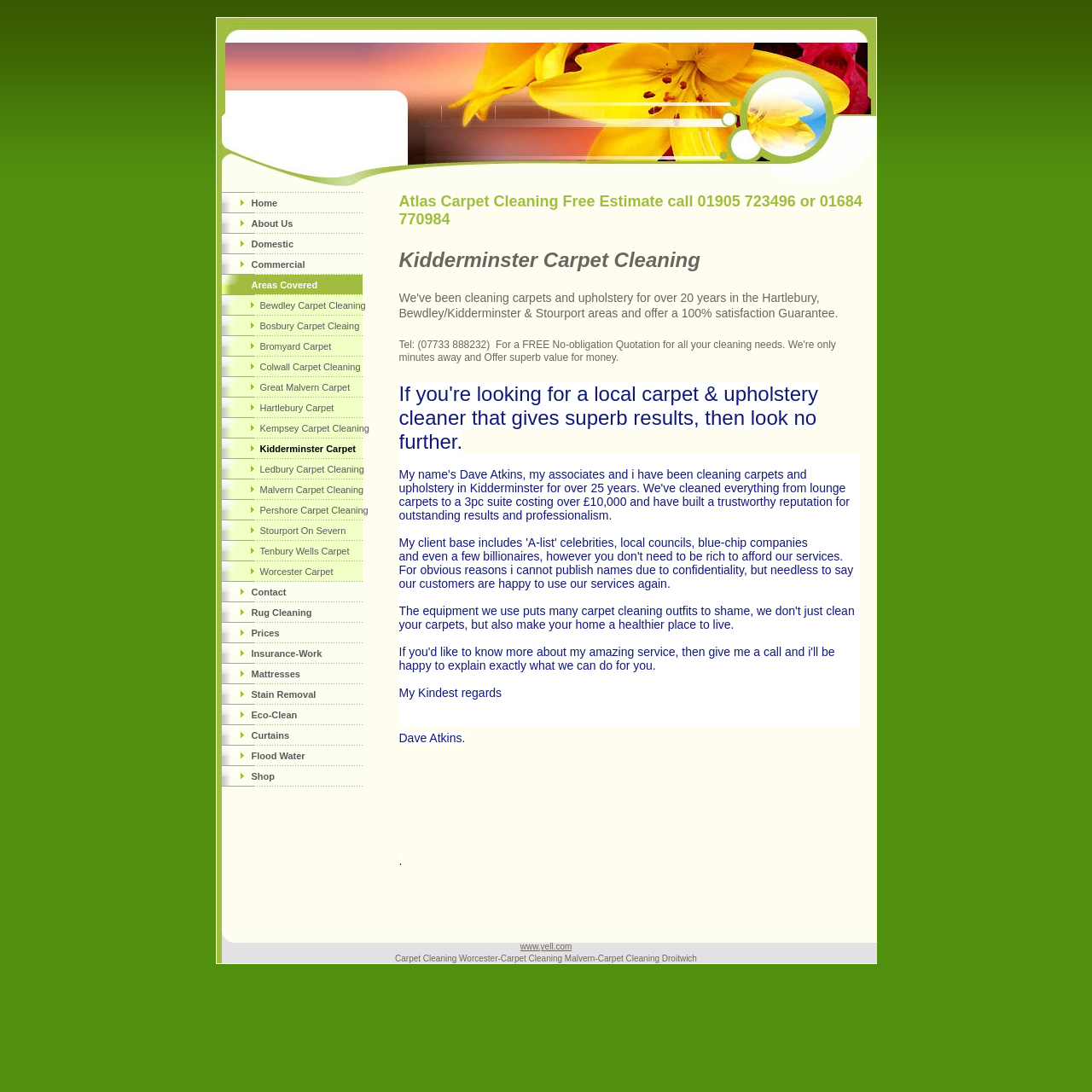Identify and provide the bounding box coordinates of the UI element described: "Great Malvern Carpet Cleaning". The coordinates should be formatted as [left, top, right, bottom], with each number being a float between 0 and 1.

[0.203, 0.345, 0.339, 0.364]